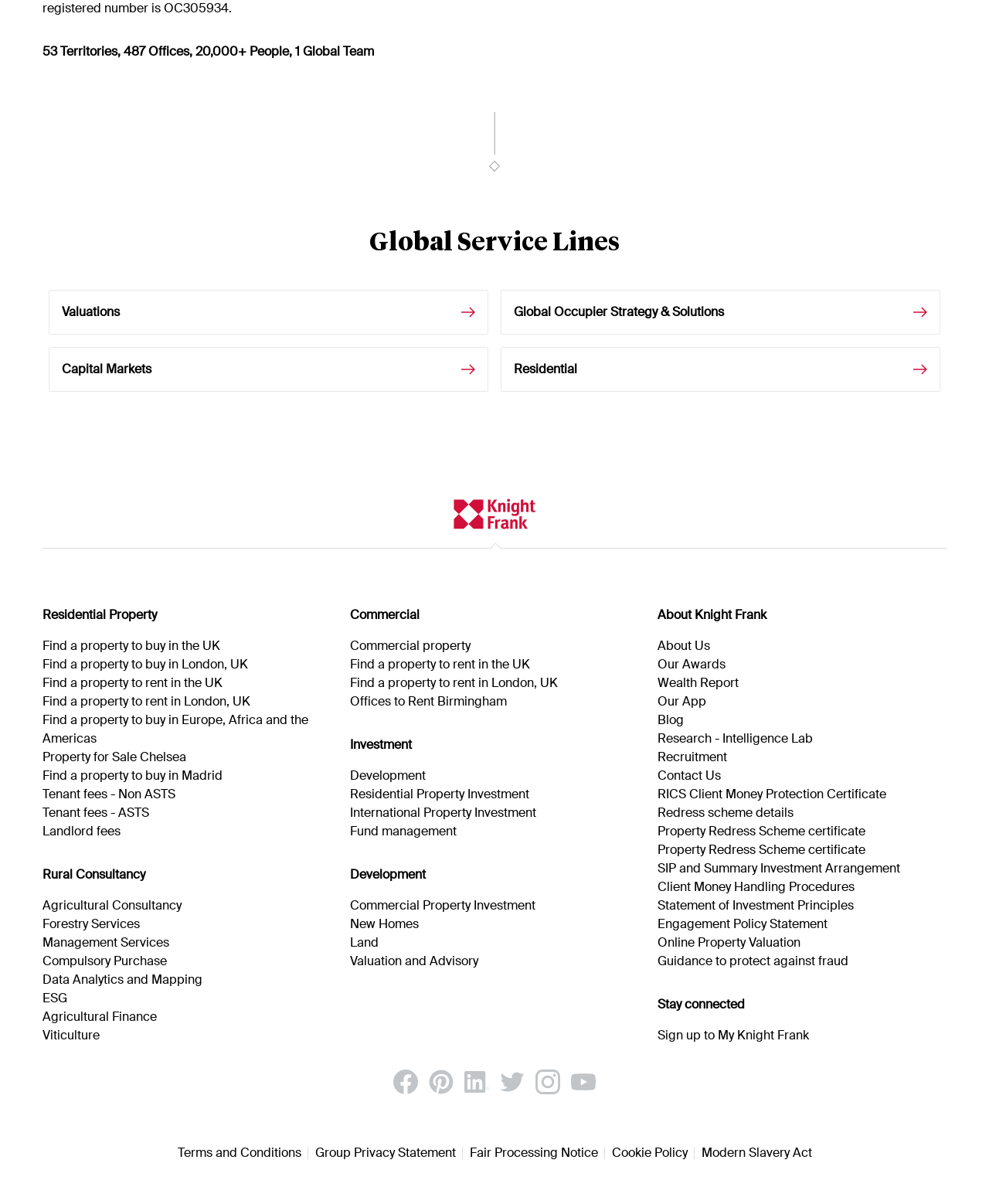Using the provided element description: "Open toolbar Accessibility Tools", identify the bounding box coordinates. The coordinates should be four floats between 0 and 1 in the order [left, top, right, bottom].

None